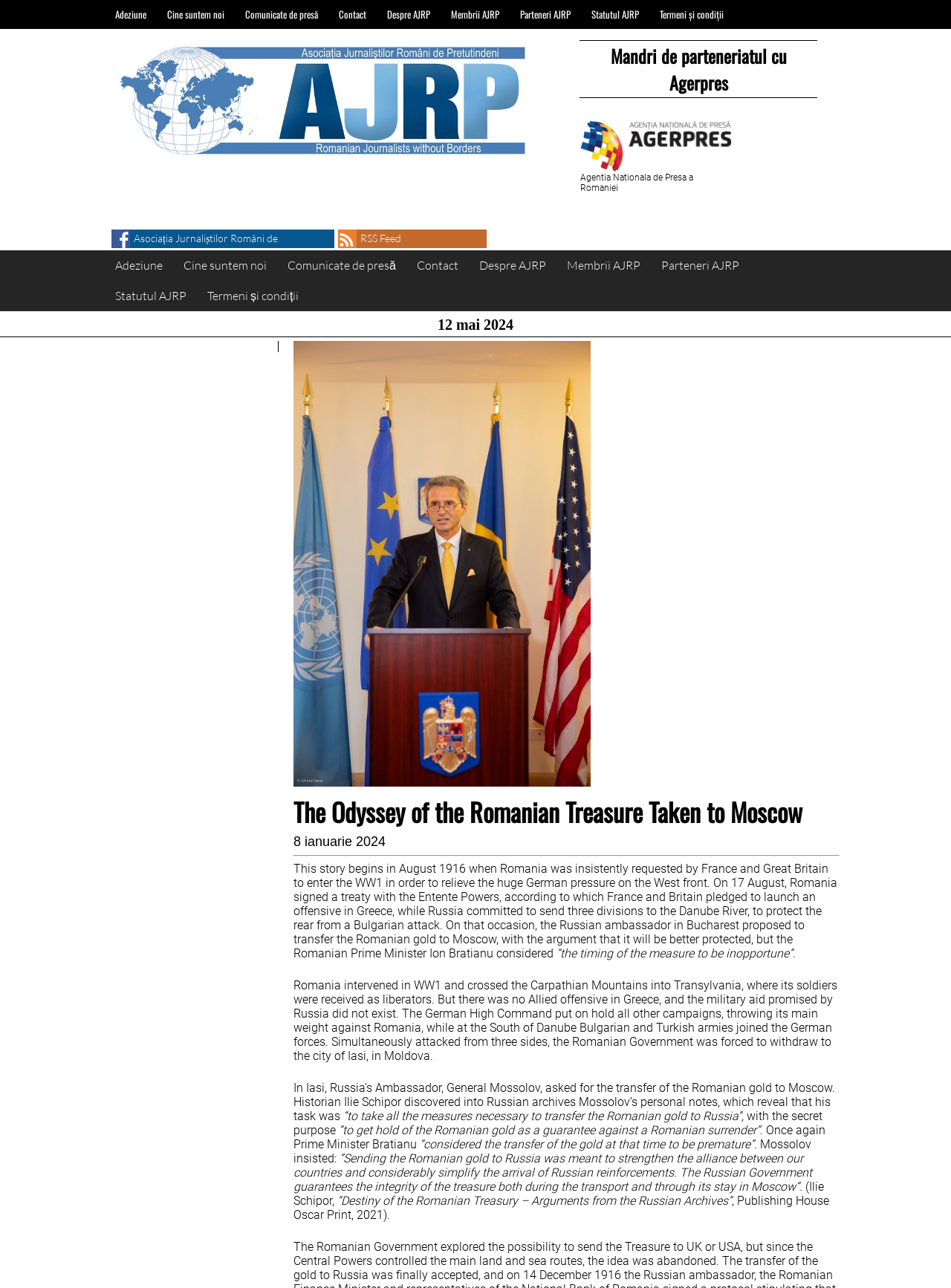Who is the author of the book mentioned?
Answer the question based on the image using a single word or a brief phrase.

Ilie Schipor